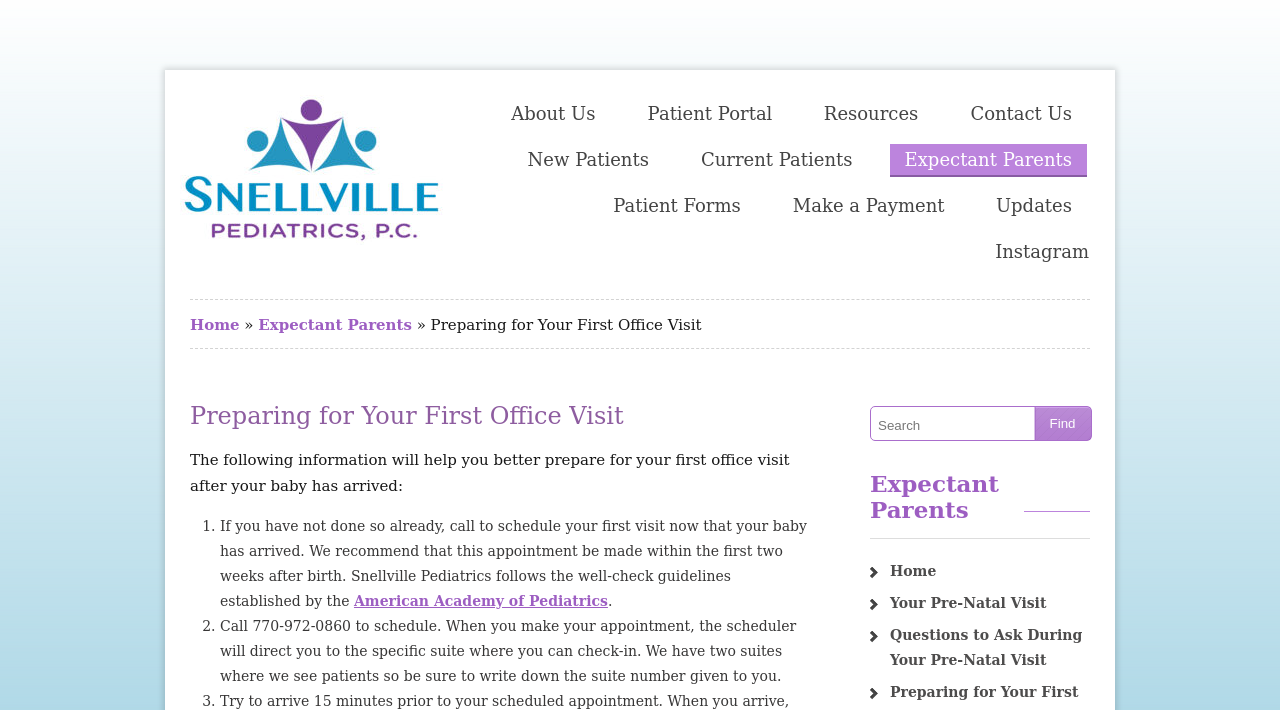Find the bounding box coordinates of the element you need to click on to perform this action: 'Click Expectant Parents link'. The coordinates should be represented by four float values between 0 and 1, in the format [left, top, right, bottom].

[0.202, 0.445, 0.322, 0.47]